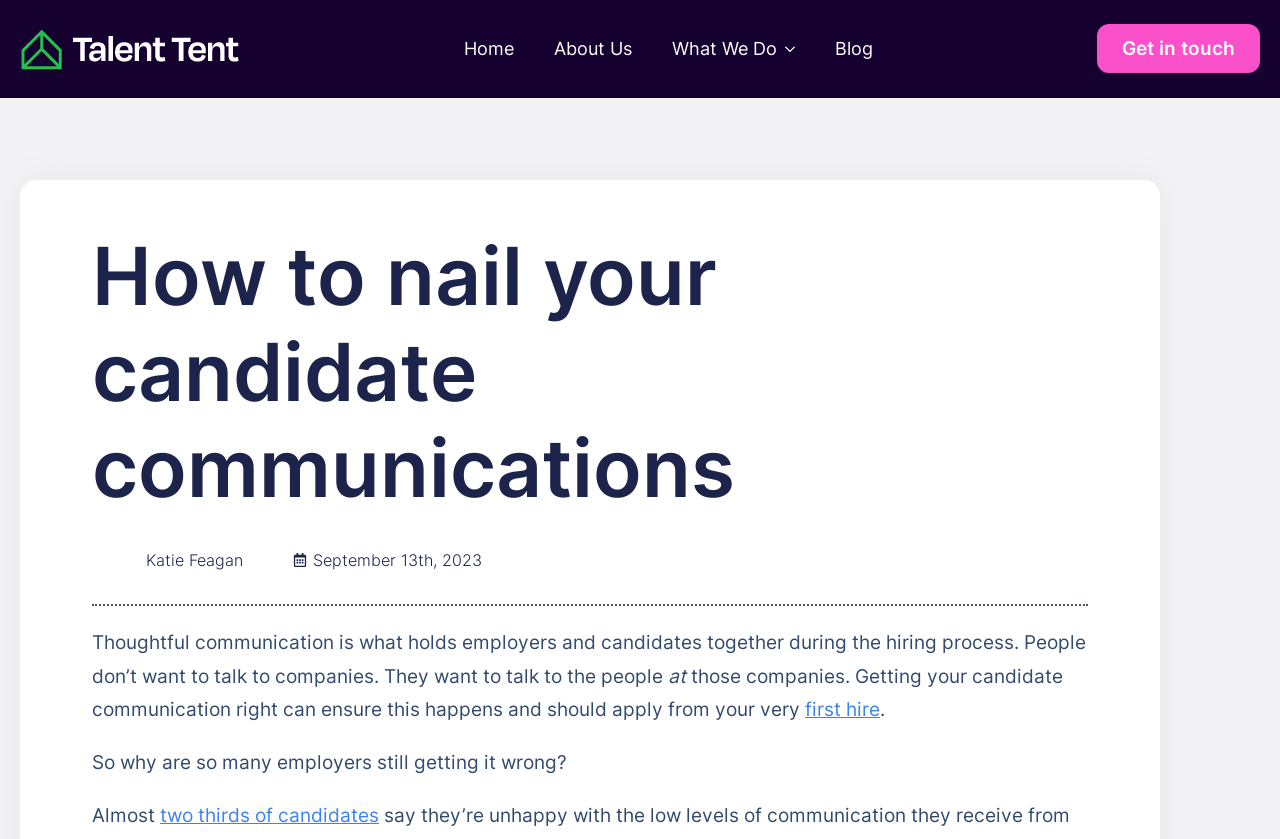Locate the bounding box coordinates of the element that needs to be clicked to carry out the instruction: "Click on the link to visit Otto's homepage". The coordinates should be given as four float numbers ranging from 0 to 1, i.e., [left, top, right, bottom].

None